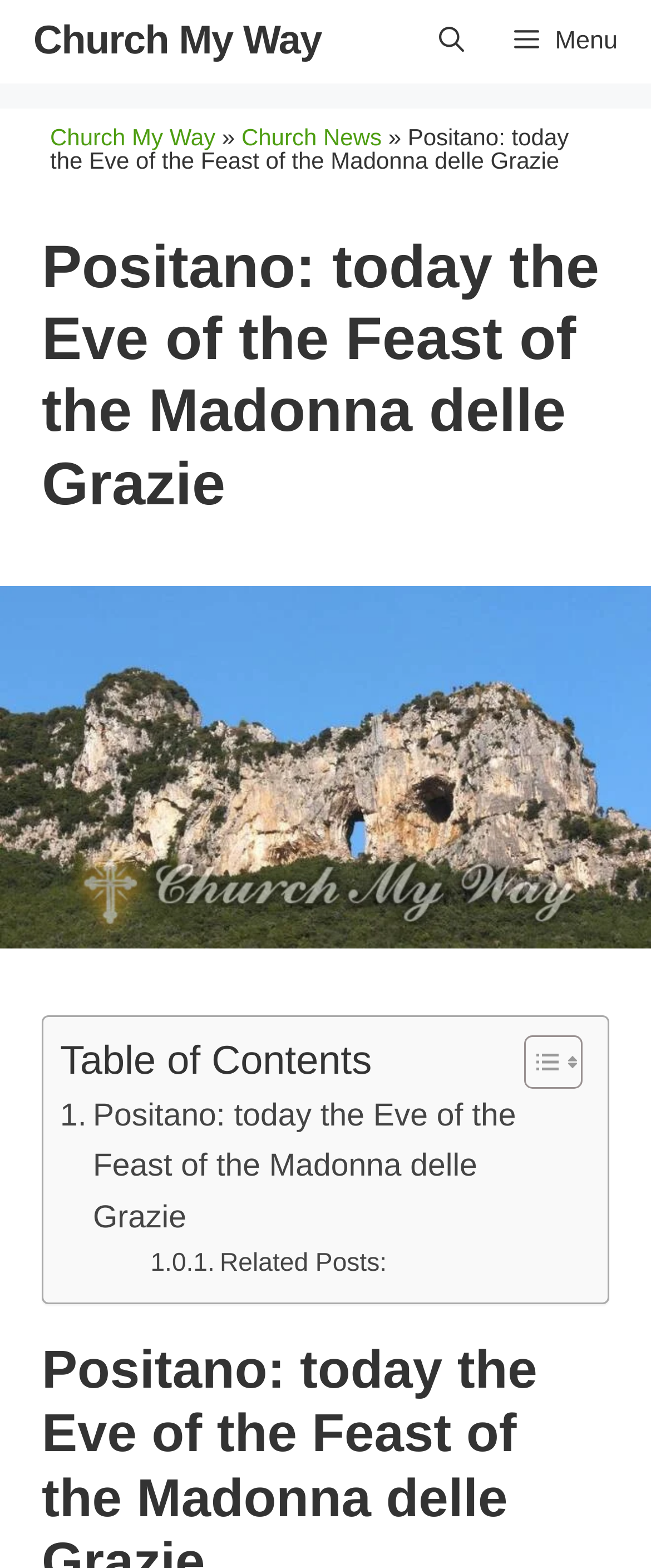What is the purpose of the 'Toggle Table of Content' button?
From the details in the image, answer the question comprehensively.

The purpose of the 'Toggle Table of Content' button can be inferred from its name and its location near the 'Table of Contents' heading. It is likely that this button is used to toggle the display of the table of contents.